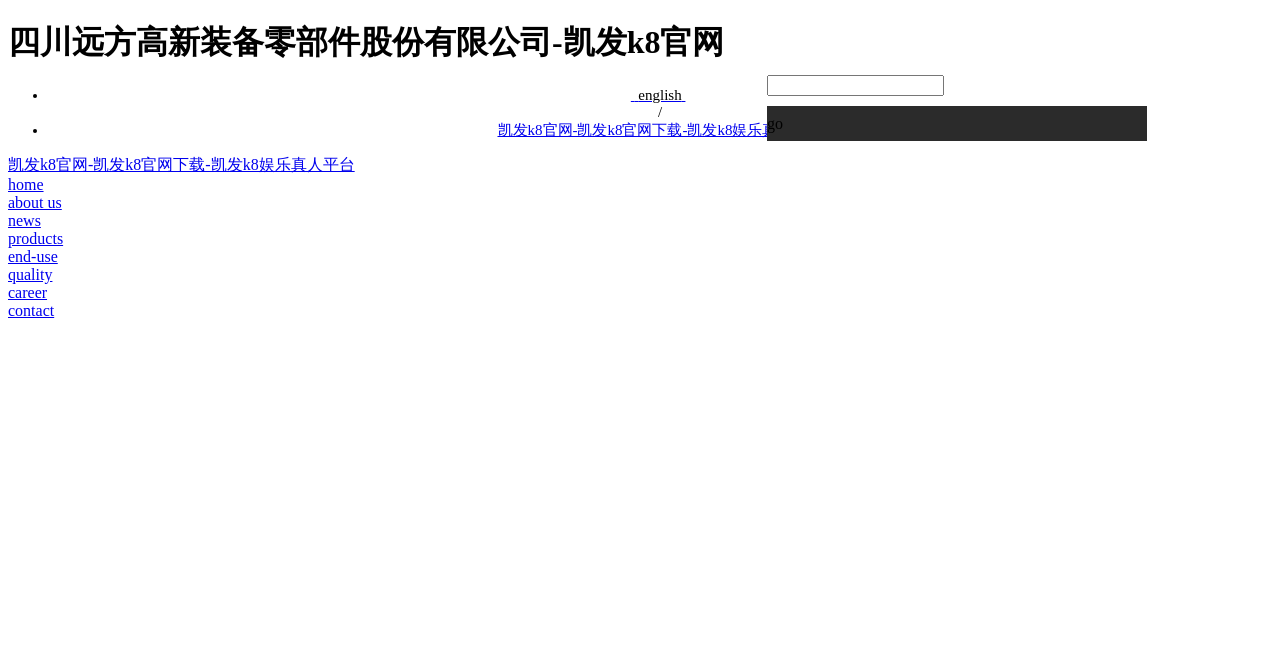Give a one-word or one-phrase response to the question:
How many main categories are on the webpage?

9